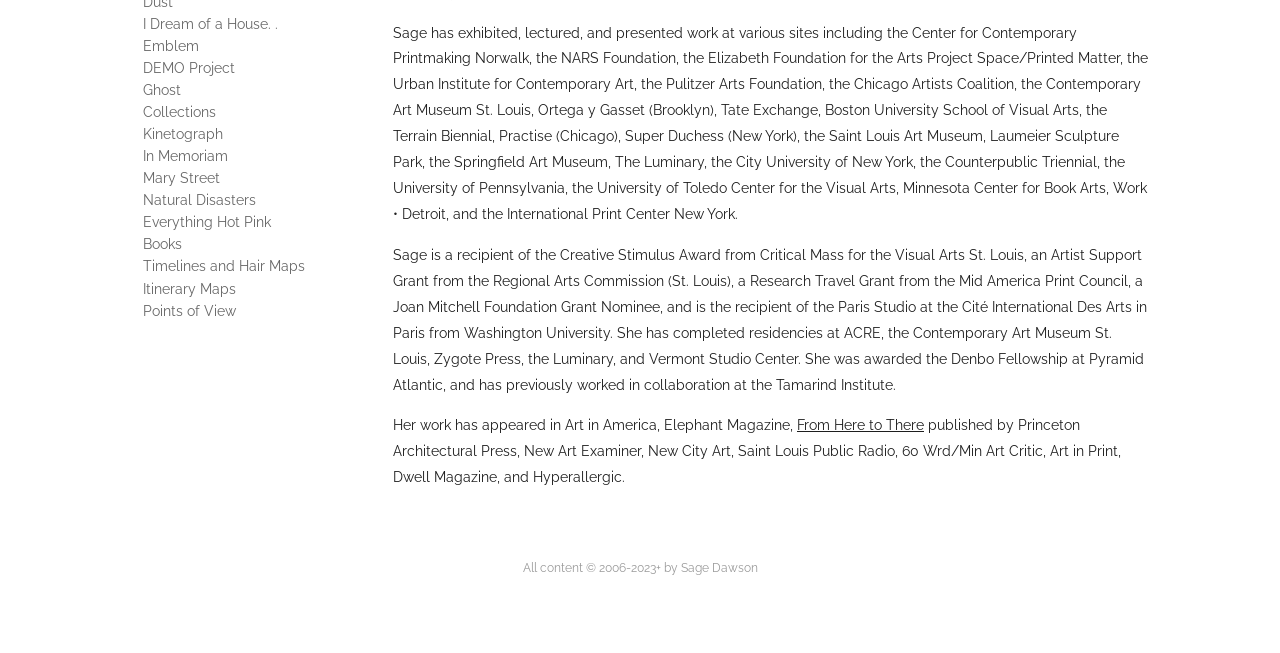Identify the bounding box coordinates of the HTML element based on this description: "Points of View".

[0.112, 0.463, 0.184, 0.488]